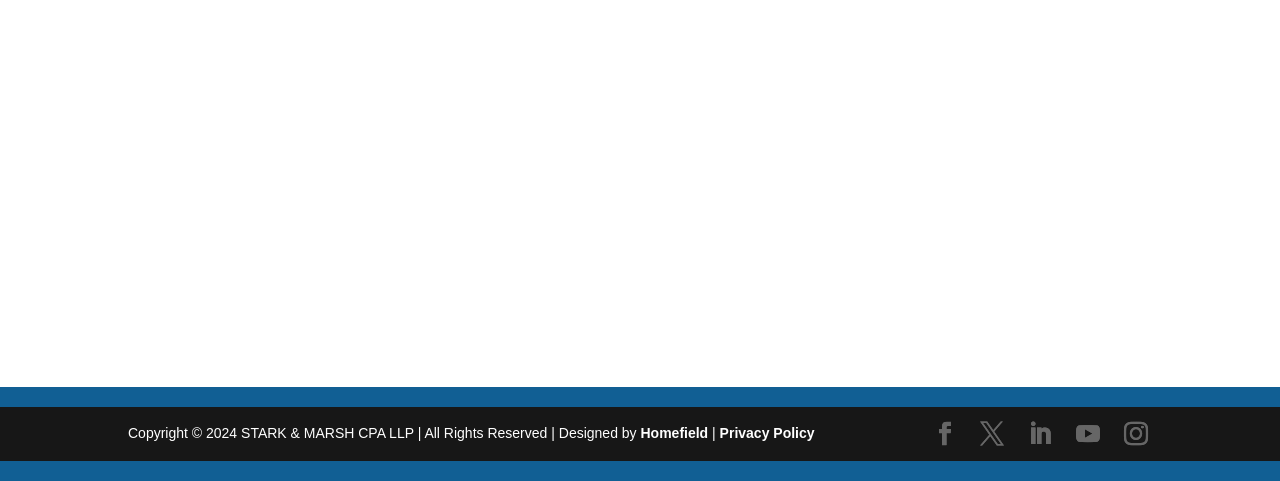Can you find the bounding box coordinates of the area I should click to execute the following instruction: "Visit LinkedIn page"?

[0.803, 0.878, 0.822, 0.931]